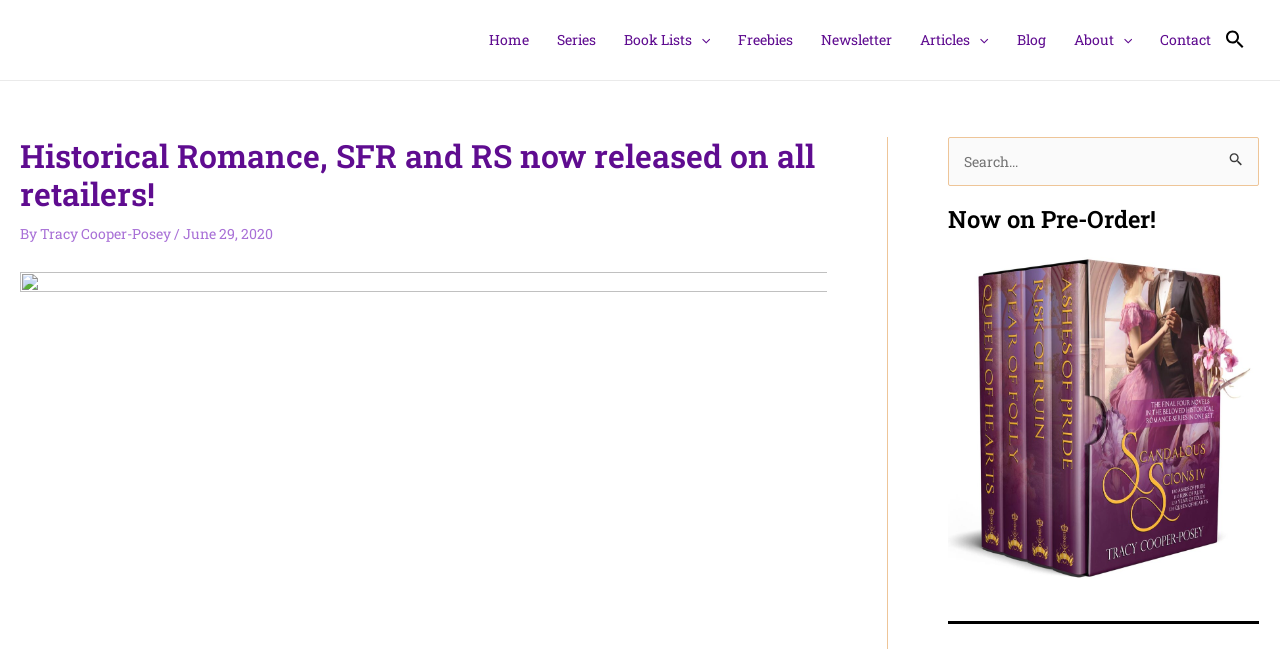Please identify the bounding box coordinates of the region to click in order to complete the given instruction: "Search for something". The coordinates should be four float numbers between 0 and 1, i.e., [left, top, right, bottom].

[0.741, 0.211, 0.984, 0.287]